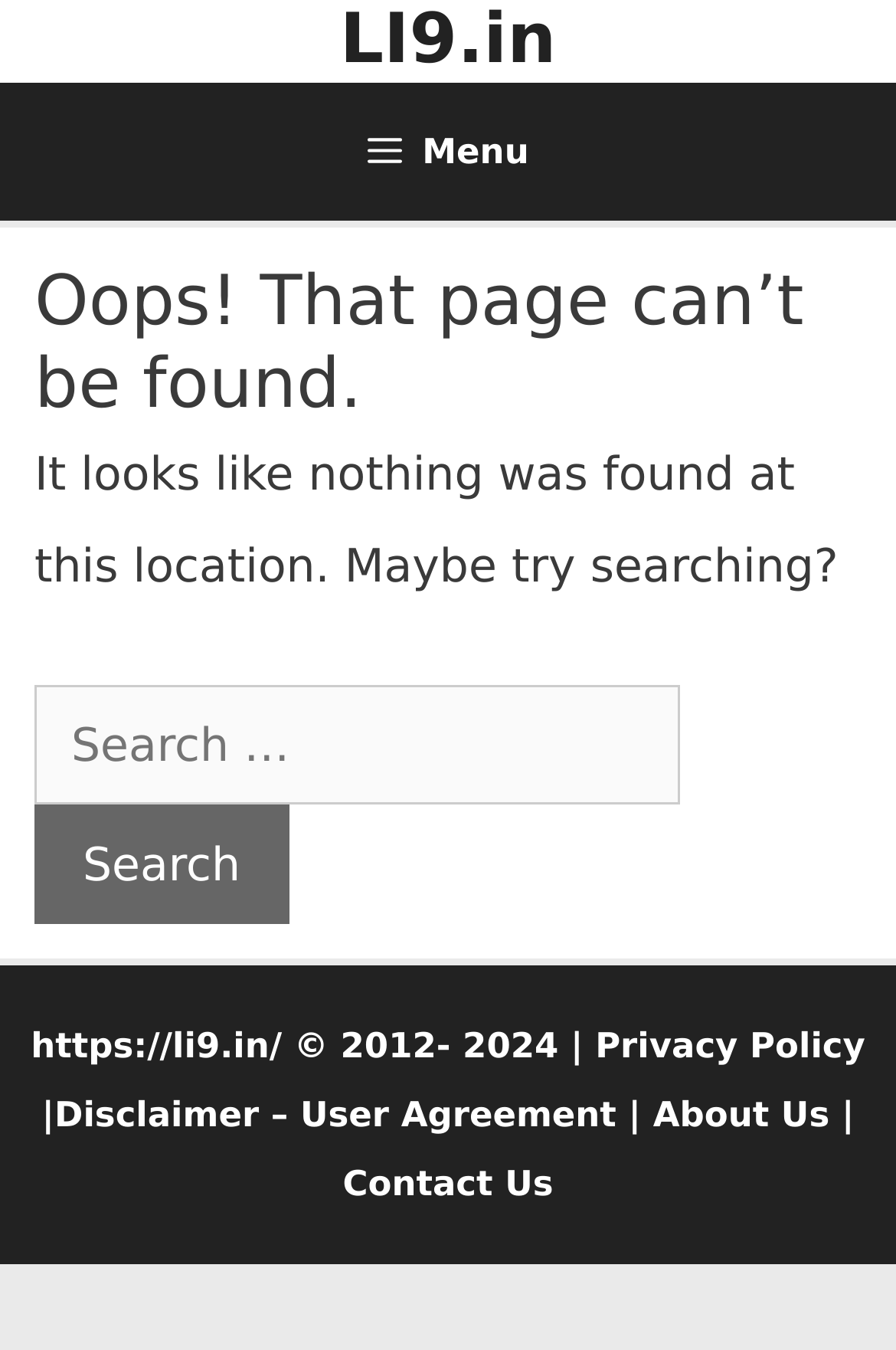From the given element description: "Privacy Policy", find the bounding box for the UI element. Provide the coordinates as four float numbers between 0 and 1, in the order [left, top, right, bottom].

[0.664, 0.759, 0.966, 0.79]